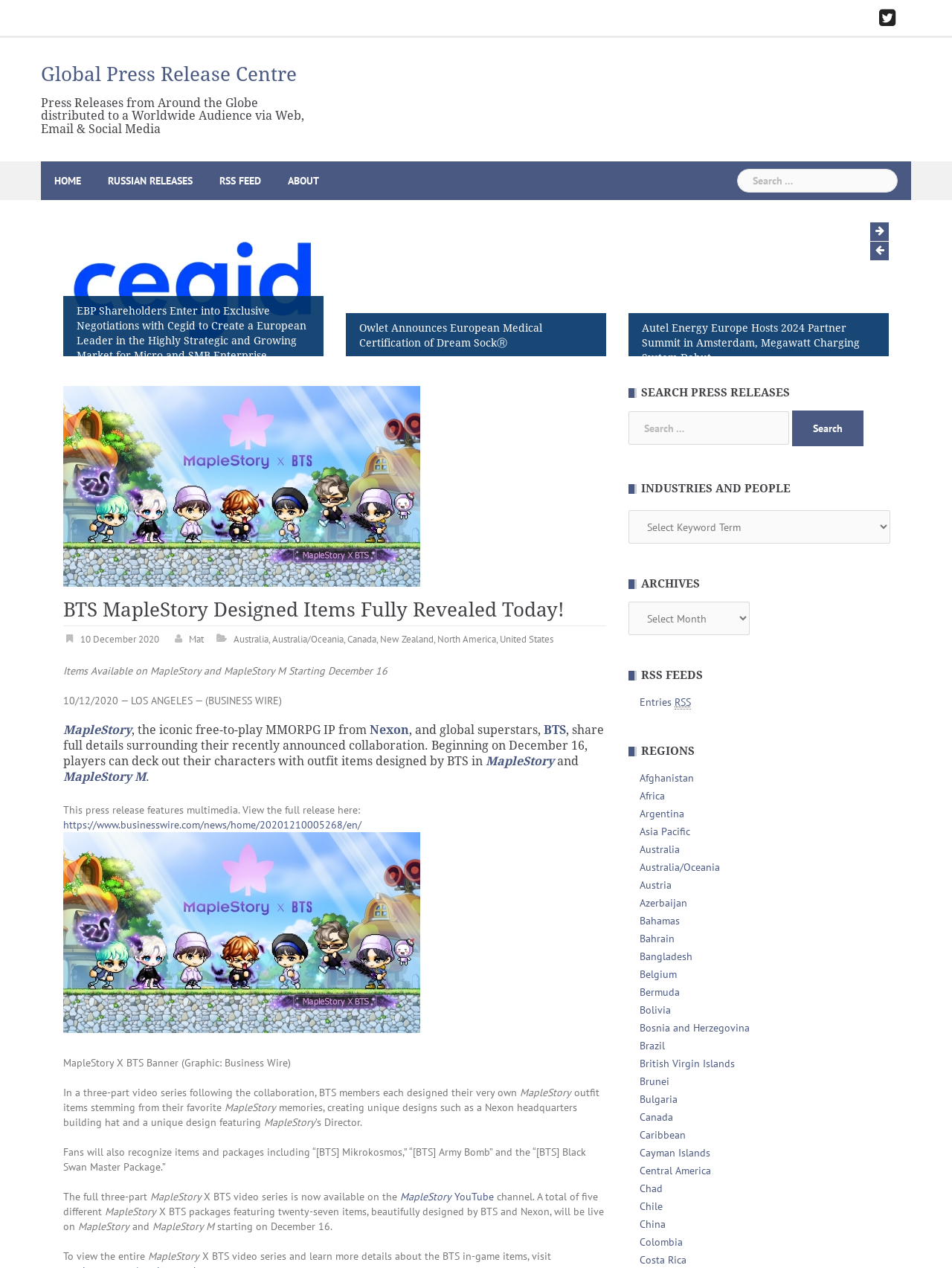Please determine the bounding box coordinates for the UI element described here. Use the format (top-left x, top-left y, bottom-right x, bottom-right y) with values bounded between 0 and 1: parent_node: Search for: value="Search"

[0.832, 0.349, 0.907, 0.377]